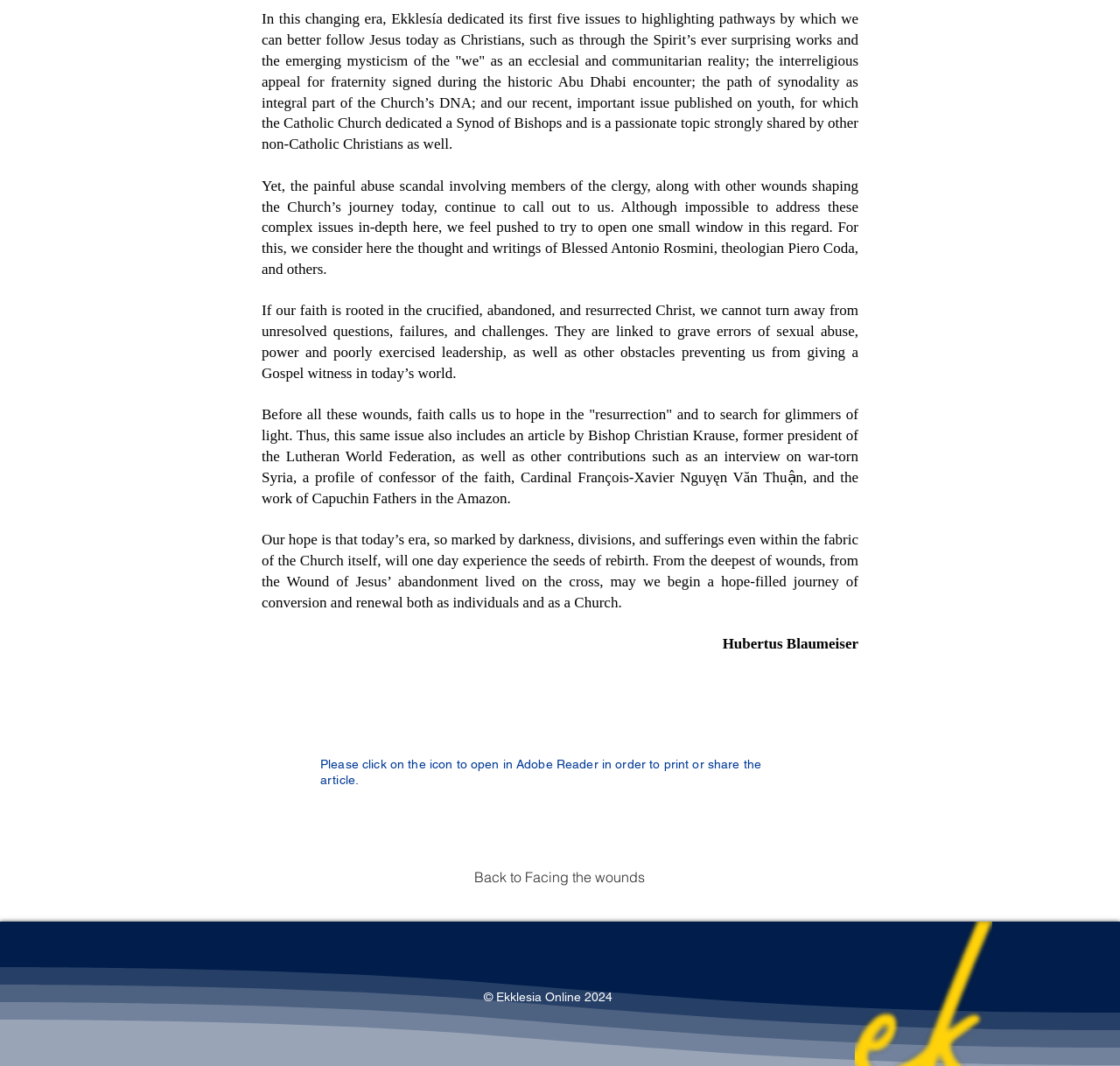How many links are there on the page?
Using the details shown in the screenshot, provide a comprehensive answer to the question.

There are three links on the page: 'Editorial 6-2020.pdf', 'Back to Facing the wounds', and none of the other elements are links.